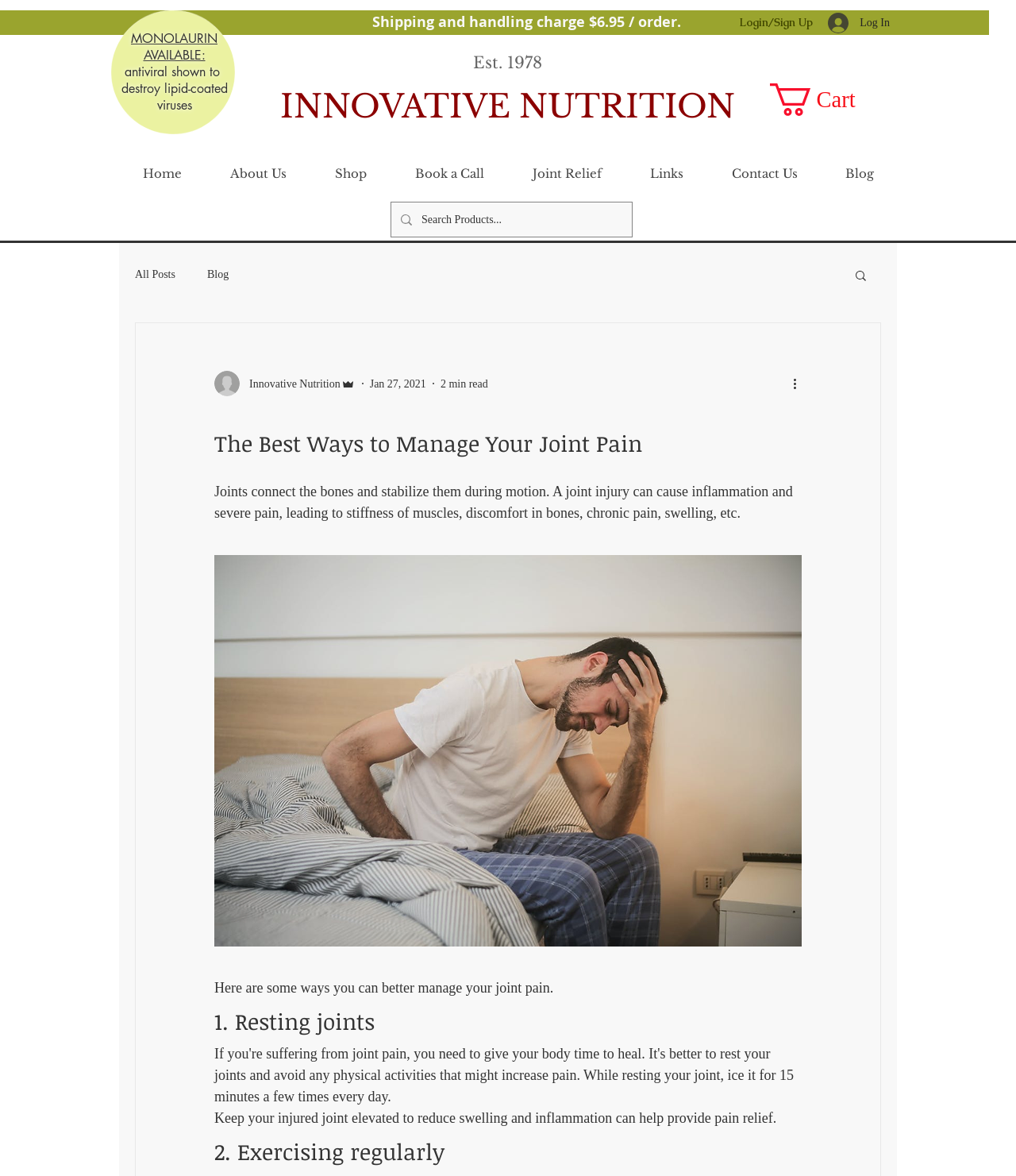What is the topic of the article?
Answer with a single word or phrase, using the screenshot for reference.

Joint Pain